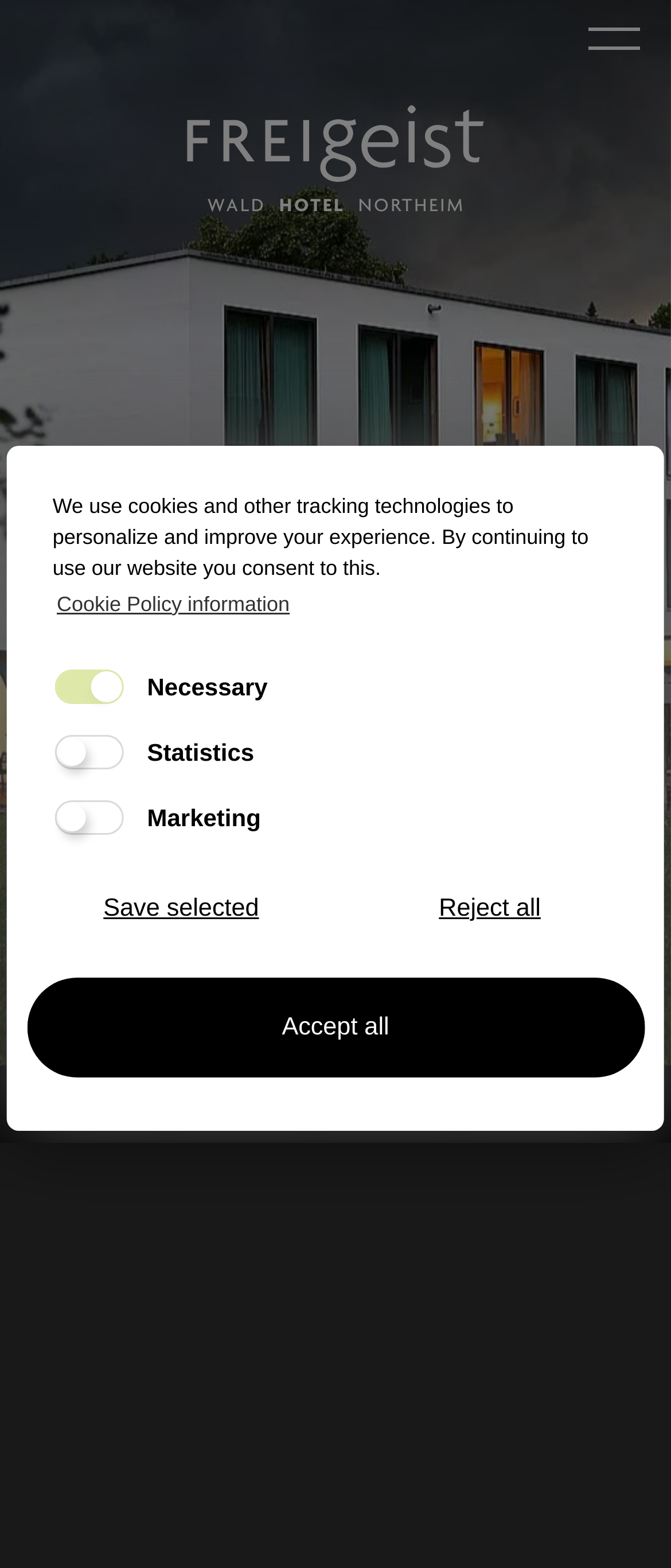Create a detailed description of the webpage's content and layout.

This webpage is about a hotel, specifically the FREIgeist Northeim hotel, which offers meeting rooms and event spaces. At the top of the page, there is a logo and a navigation menu with links to different locations, including FREIgeist Einbeck, FREIgeist Göttingen Innenstadt, and more. Below the navigation menu, there is a heading that reads "FREIGEIST NORTHEIM" and a link to a 360-degree model of the hotel.

On the left side of the page, there are several sections, including "LIVING", "FOOD & DRINKS", "MEETINGS & EVENTS", and "ACTIVITIES". Each section has a heading and several links to related pages, such as "Rooms", "Specials", "Request", and more.

In the main content area, there is a large image of the hotel's exterior at dusk, and a heading that reads "Your conference & event hotel in Northeim". Below the heading, there is a paragraph of text that starts with "Are you looking for a conference location".

At the bottom of the page, there is a call-to-action button that reads "BOOK NOW" and a cookie consent dialog box with options to accept or reject cookies.

There are a total of 9 links to meeting rooms and event spaces, and 4 links to different locations. The page also has several images, including the hotel's logo, a 360-degree model, and an exterior image of the hotel.